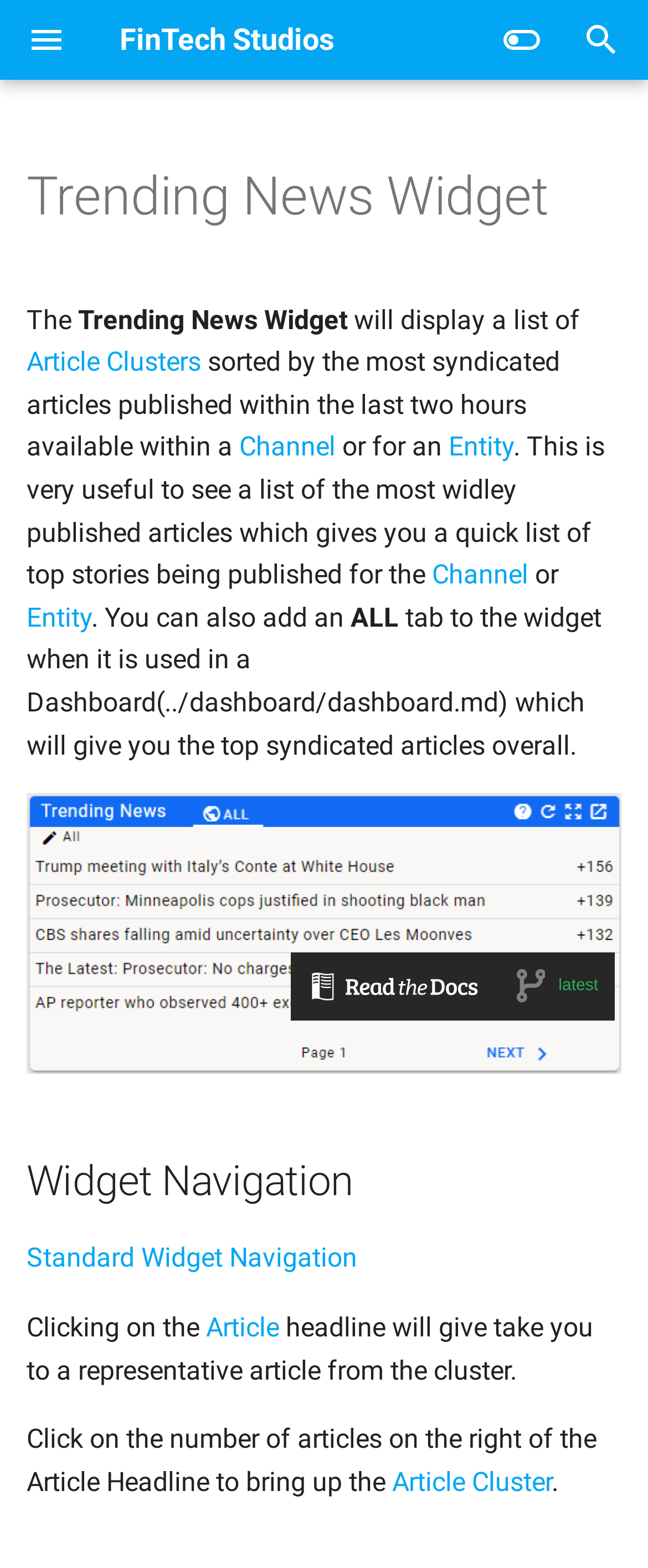Using the provided description: "Managing a Regulator News Feed", find the bounding box coordinates of the corresponding UI element. The output should be four float numbers between 0 and 1, in the format [left, top, right, bottom].

[0.0, 0.689, 0.621, 0.765]